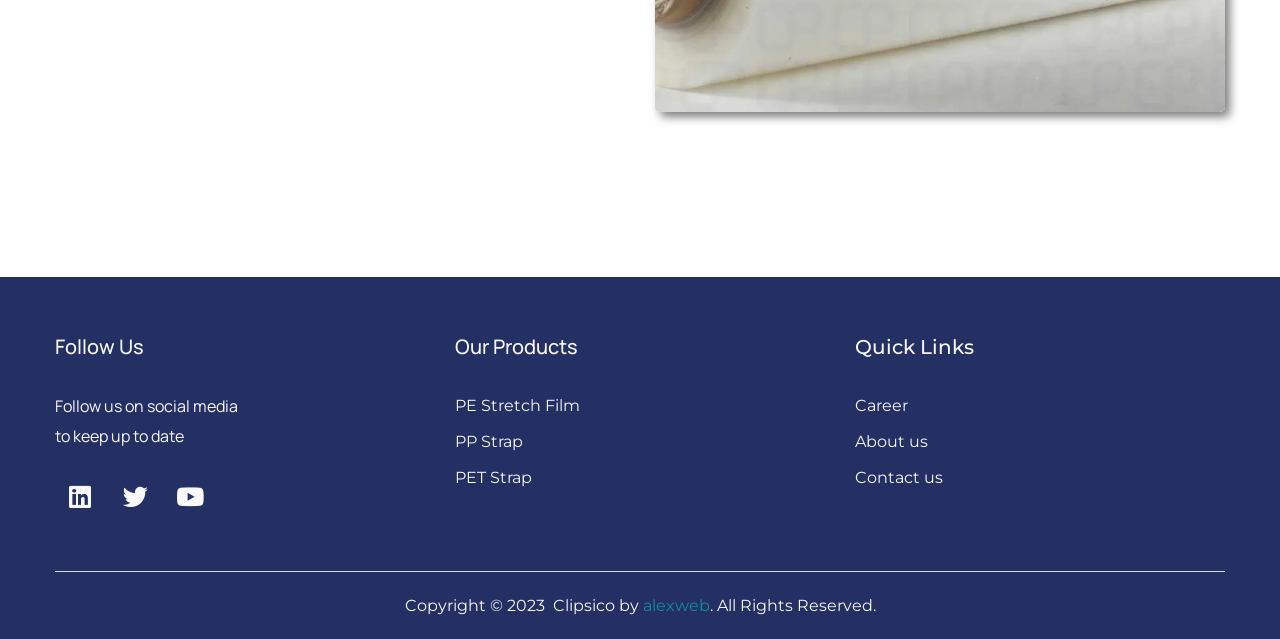Can you show the bounding box coordinates of the region to click on to complete the task described in the instruction: "Follow us on Linkedin"?

[0.043, 0.738, 0.082, 0.816]